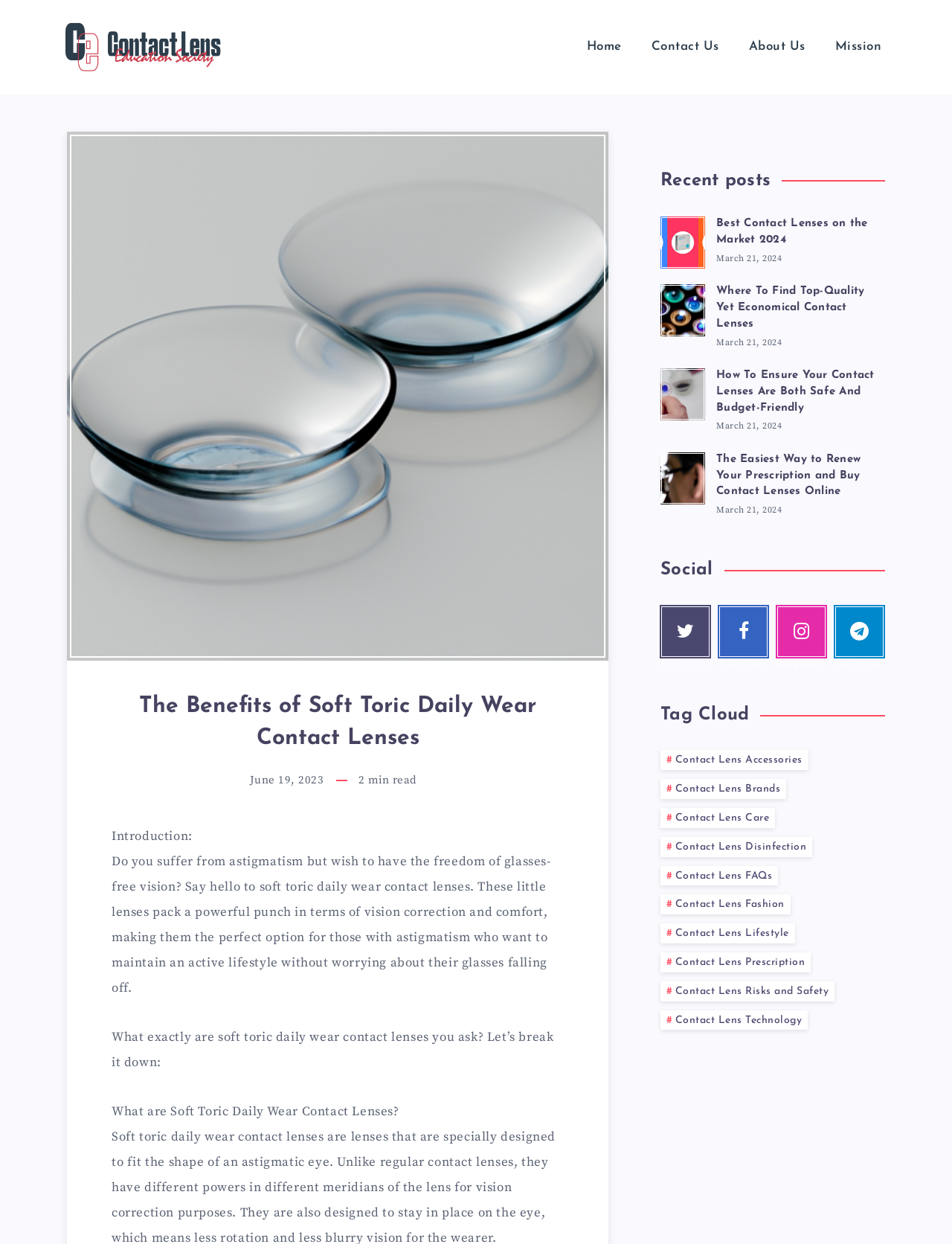Please determine the bounding box coordinates of the element to click in order to execute the following instruction: "View the 'Tag Cloud'". The coordinates should be four float numbers between 0 and 1, specified as [left, top, right, bottom].

[0.694, 0.565, 0.93, 0.585]